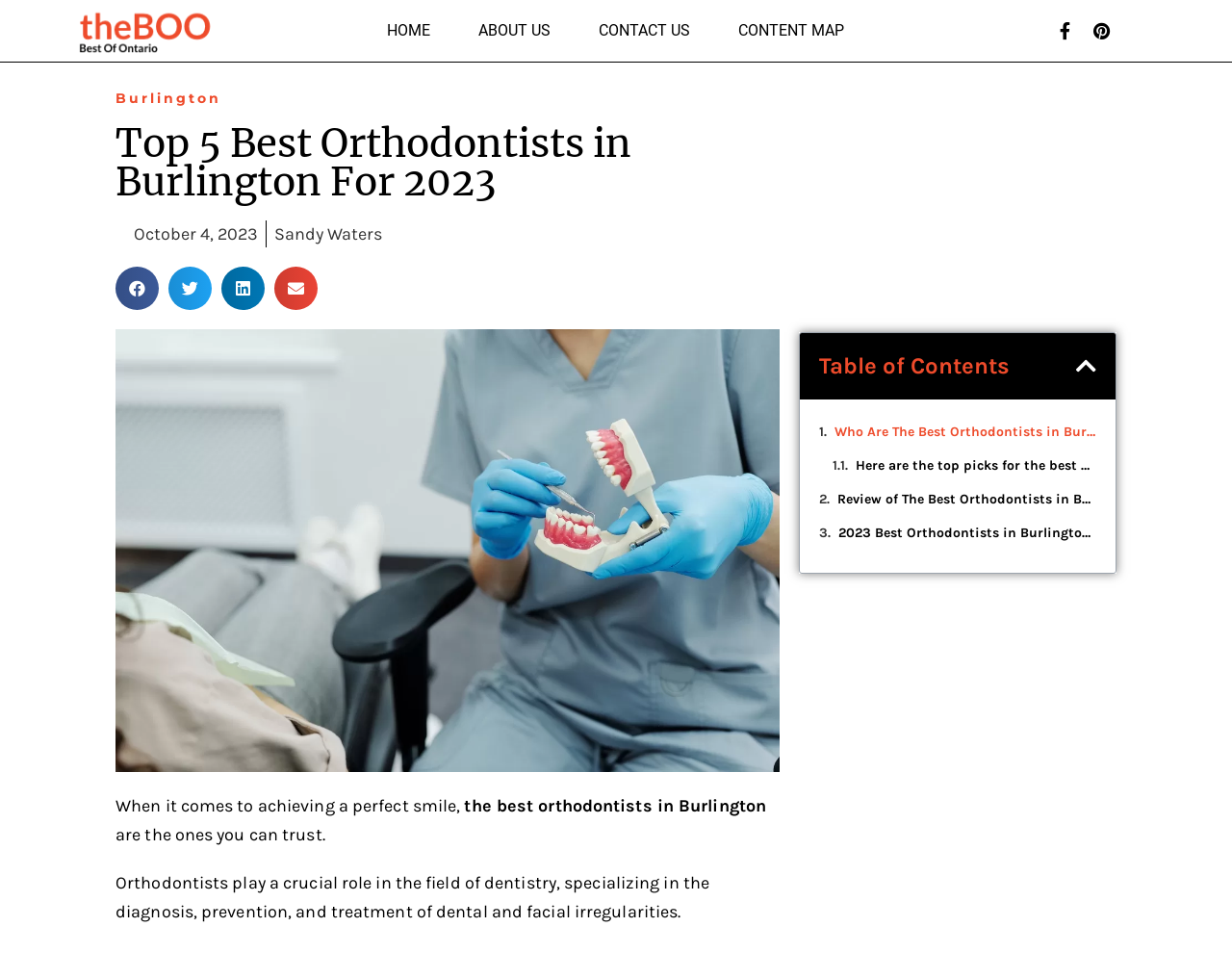Determine the webpage's heading and output its text content.

Top 5 Best Orthodontists in Burlington For 2023